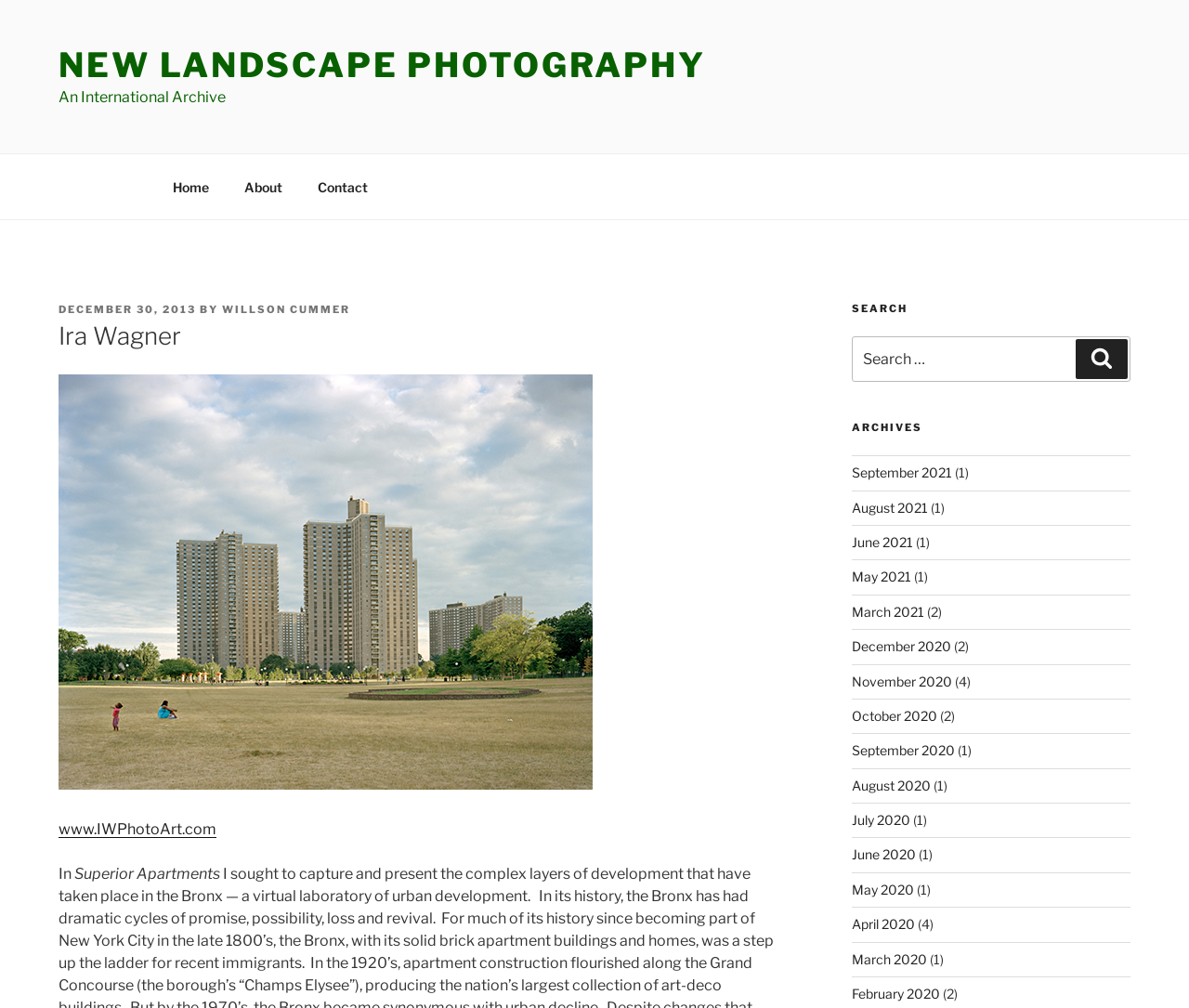Determine the bounding box coordinates of the clickable element necessary to fulfill the instruction: "Read about 'Ira Wagner'". Provide the coordinates as four float numbers within the 0 to 1 range, i.e., [left, top, right, bottom].

[0.049, 0.317, 0.662, 0.351]